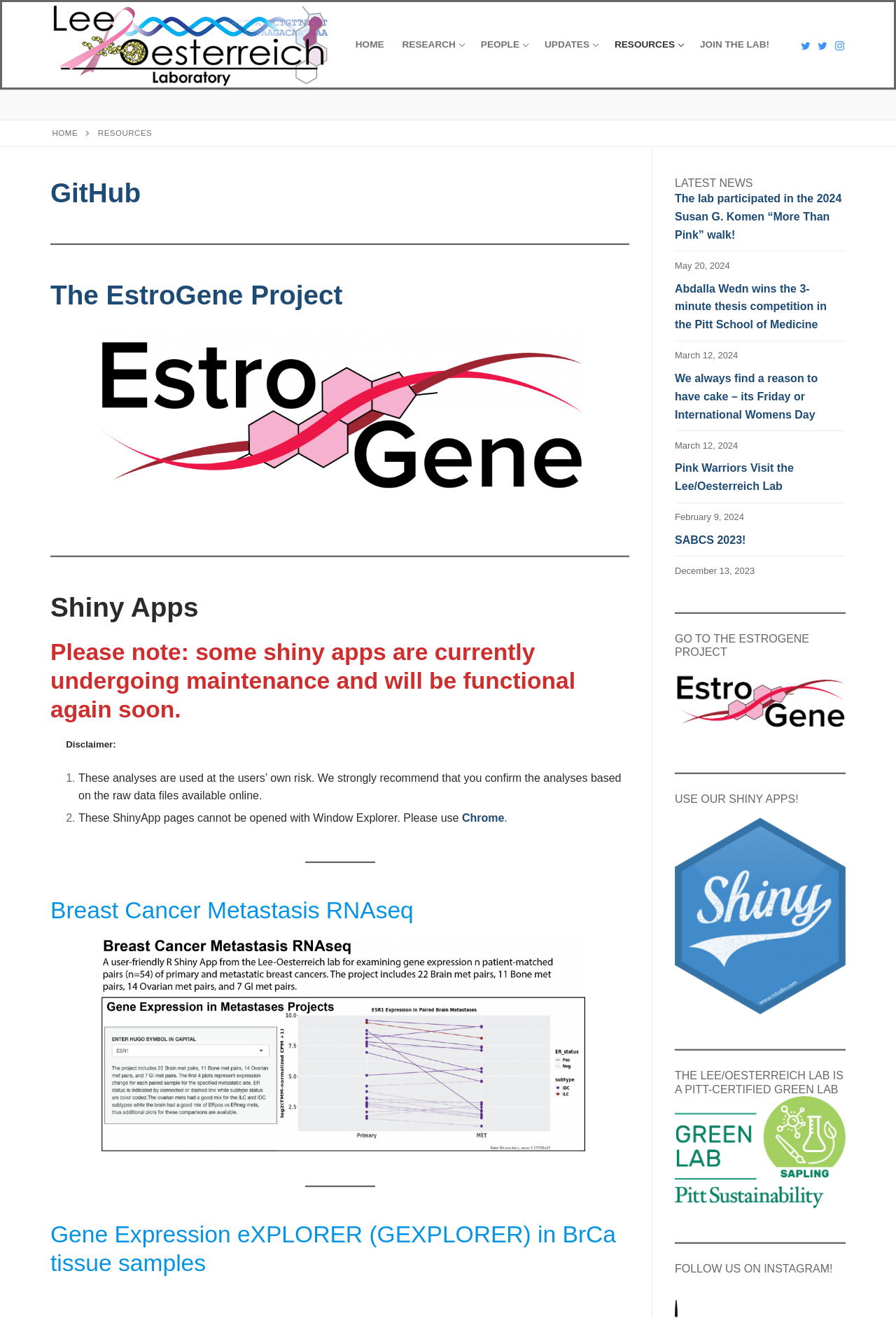How many latest news items are listed on the webpage?
Provide a detailed and well-explained answer to the question.

I found the answer by counting the number of links under the heading 'LATEST NEWS', which are 5 in total.